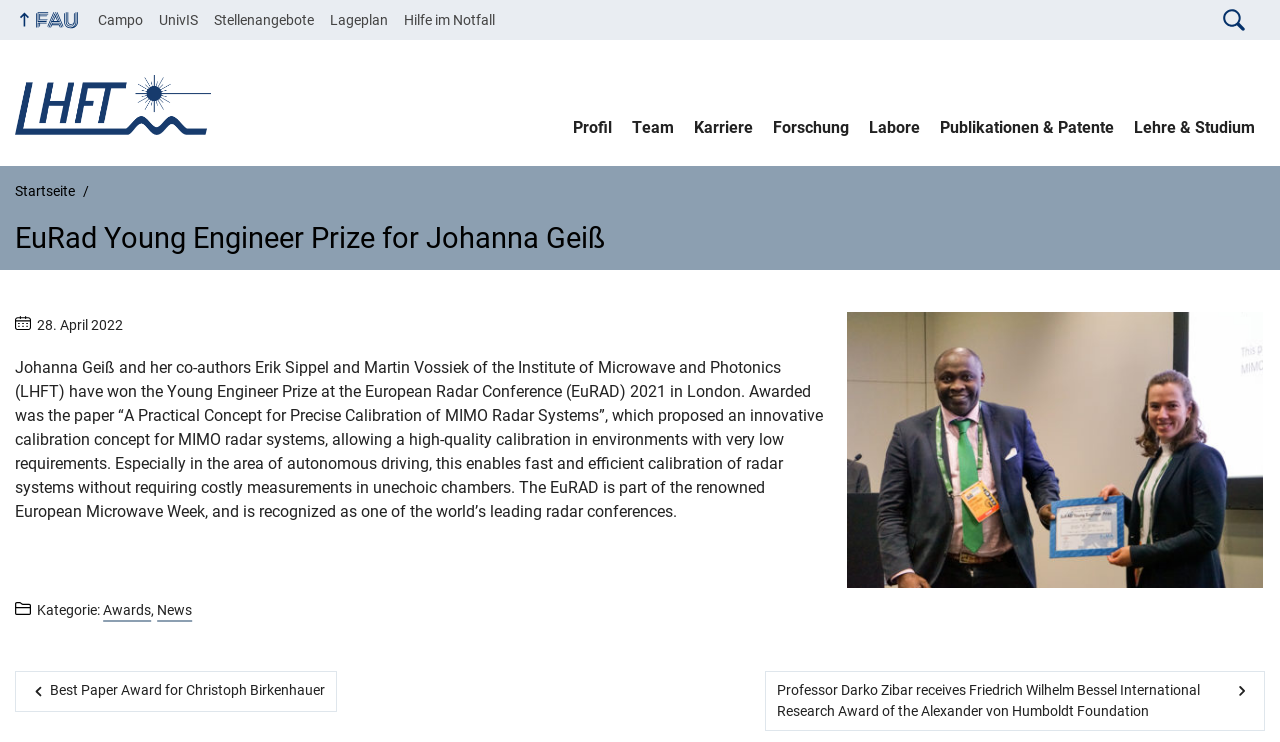Give a one-word or one-phrase response to the question:
What is the name of the prize won by Johanna Geiß?

Young Engineer Prize